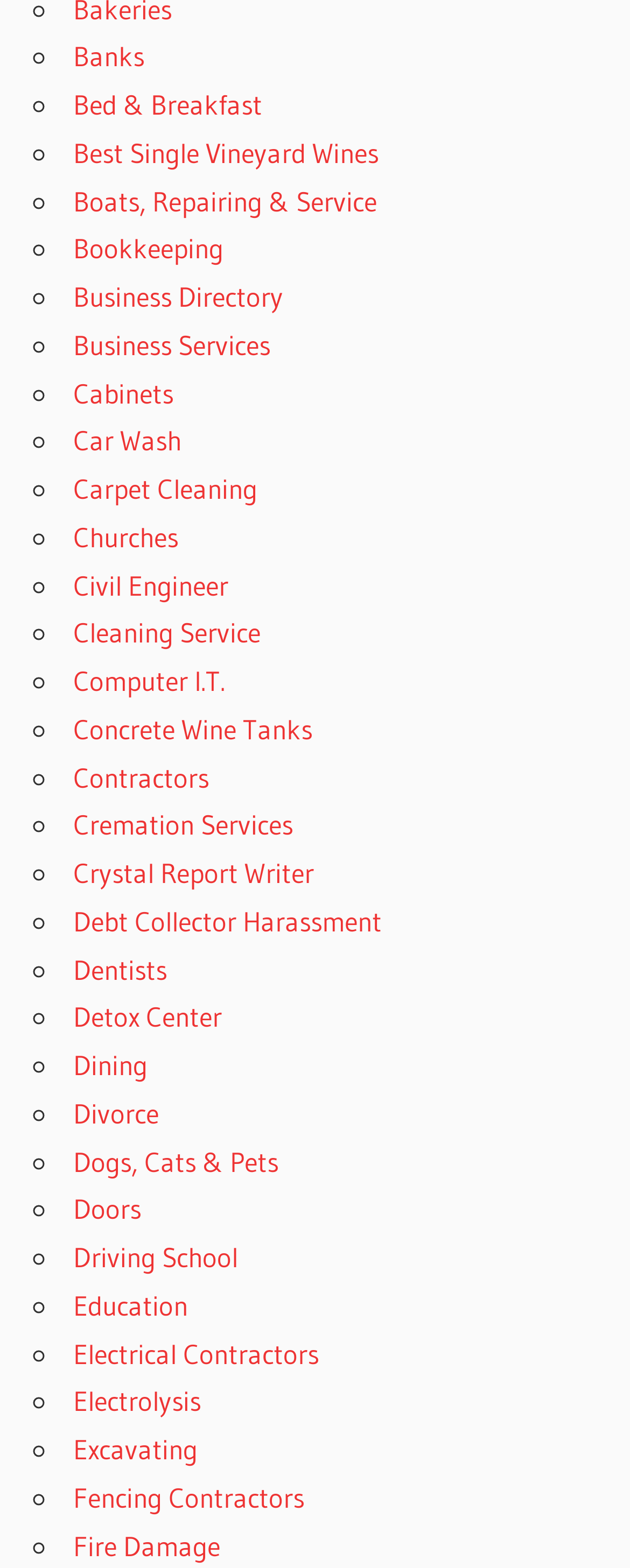Using floating point numbers between 0 and 1, provide the bounding box coordinates in the format (top-left x, top-left y, bottom-right x, bottom-right y). Locate the UI element described here: Best Single Vineyard Wines

[0.116, 0.086, 0.601, 0.108]